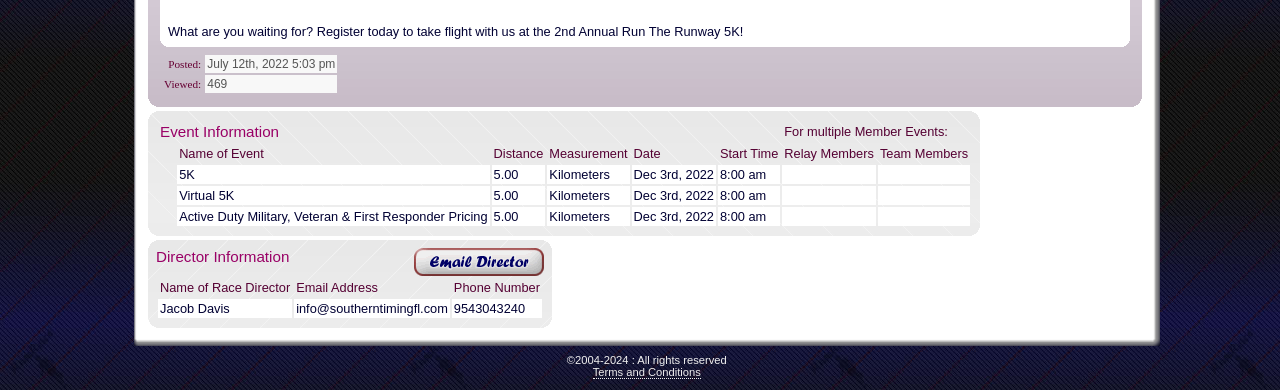What is the event name?
Answer the question with as much detail as you can, using the image as a reference.

The event name can be found in the top section of the webpage, where it says 'What are you waiting for? Register today to take flight with us at the 2nd Annual Run The Runway 5K!'.